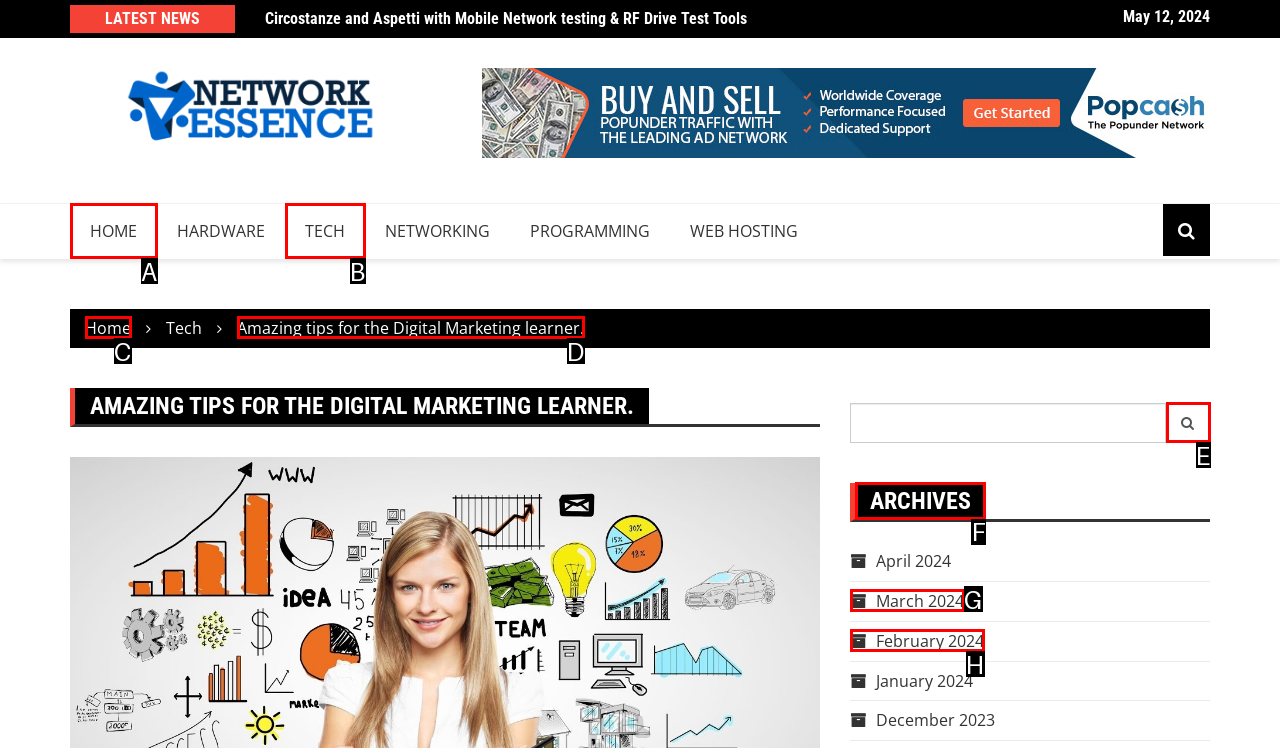Decide which HTML element to click to complete the task: Read the review of William Alwyn’s Symphony No.1 Provide the letter of the appropriate option.

None